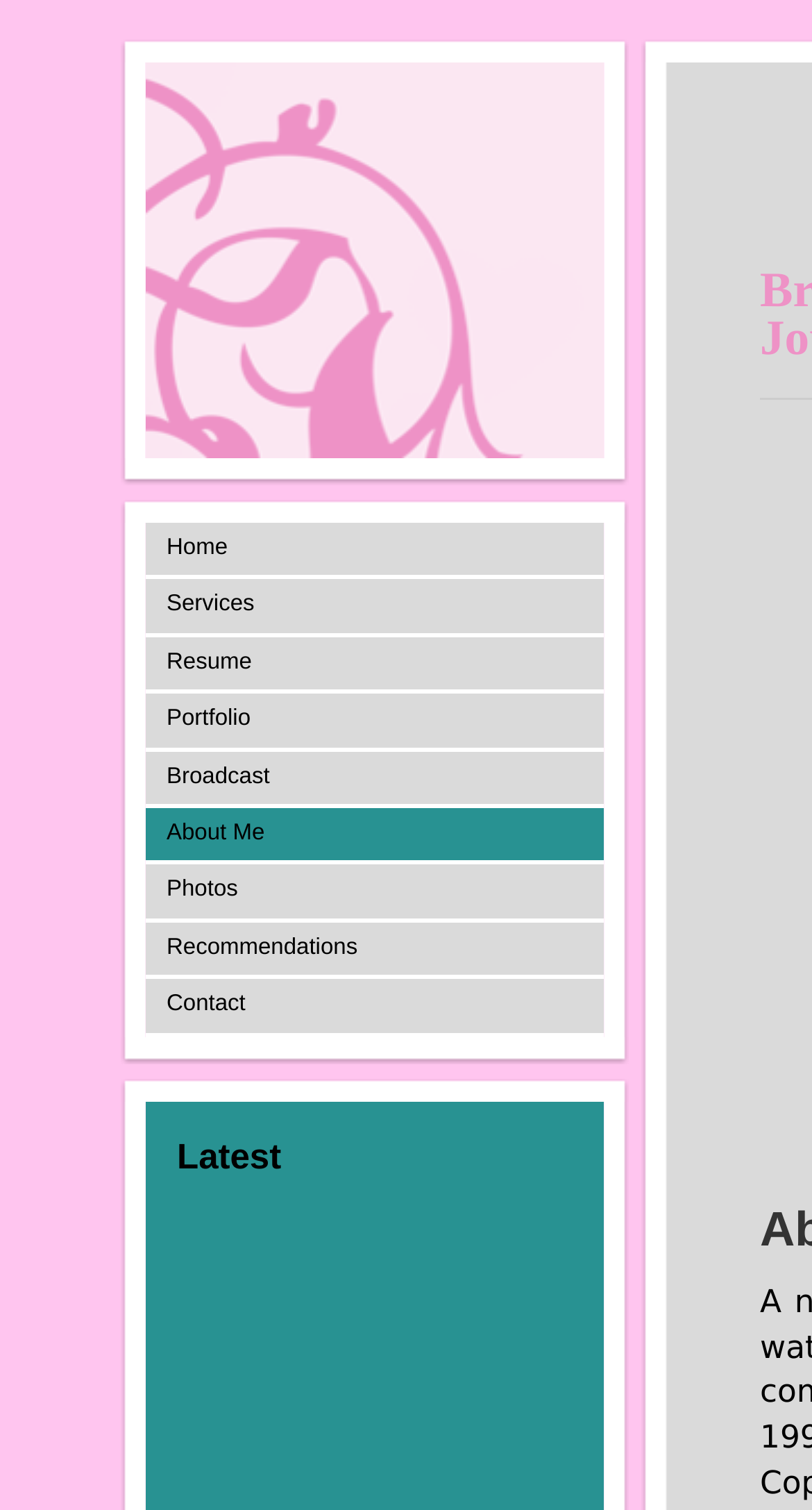Please pinpoint the bounding box coordinates for the region I should click to adhere to this instruction: "go to home page".

[0.179, 0.346, 0.744, 0.384]